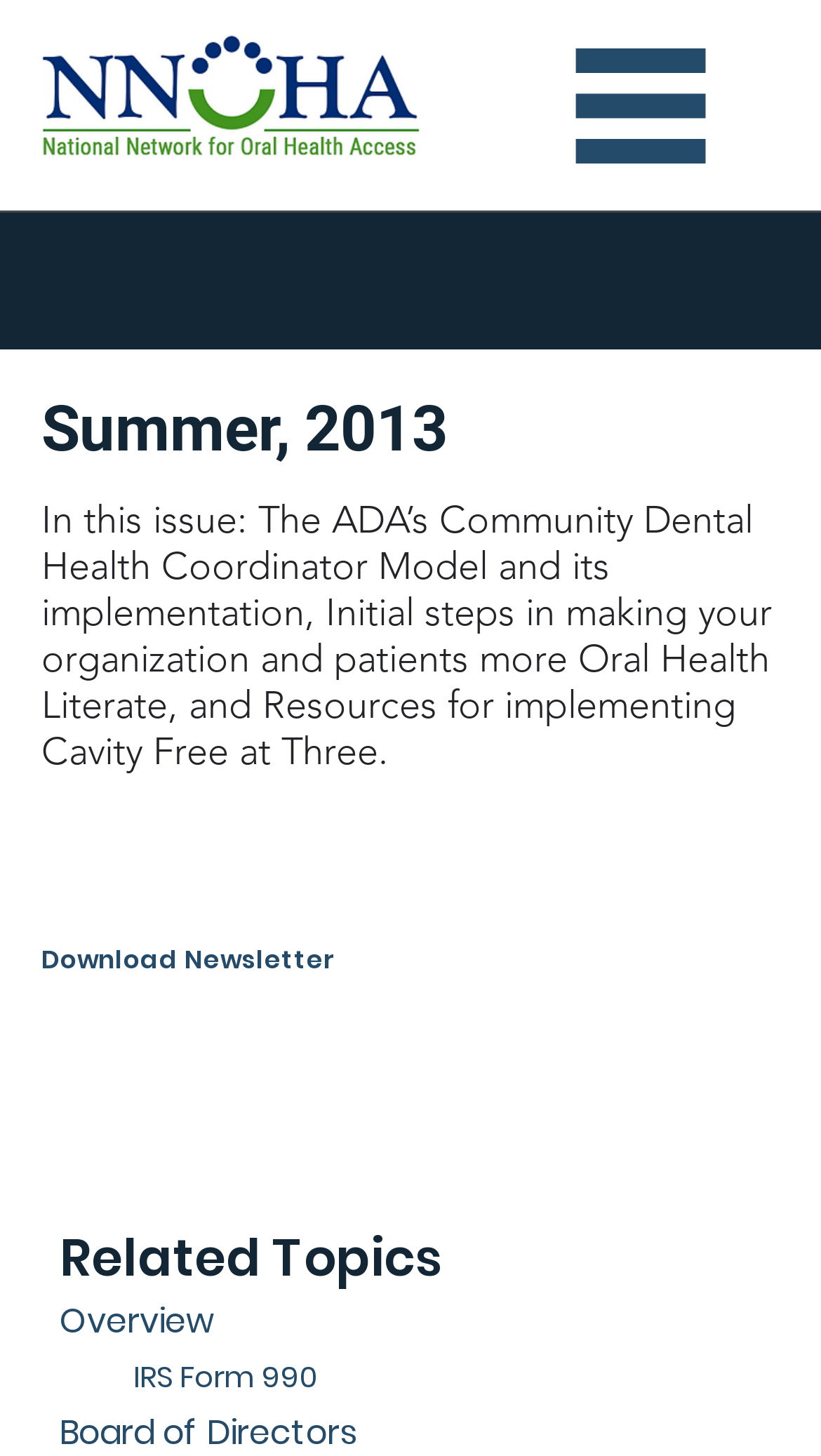Could you specify the bounding box coordinates for the clickable section to complete the following instruction: "View the NNOHA logo"?

[0.0, 0.0, 0.562, 0.144]